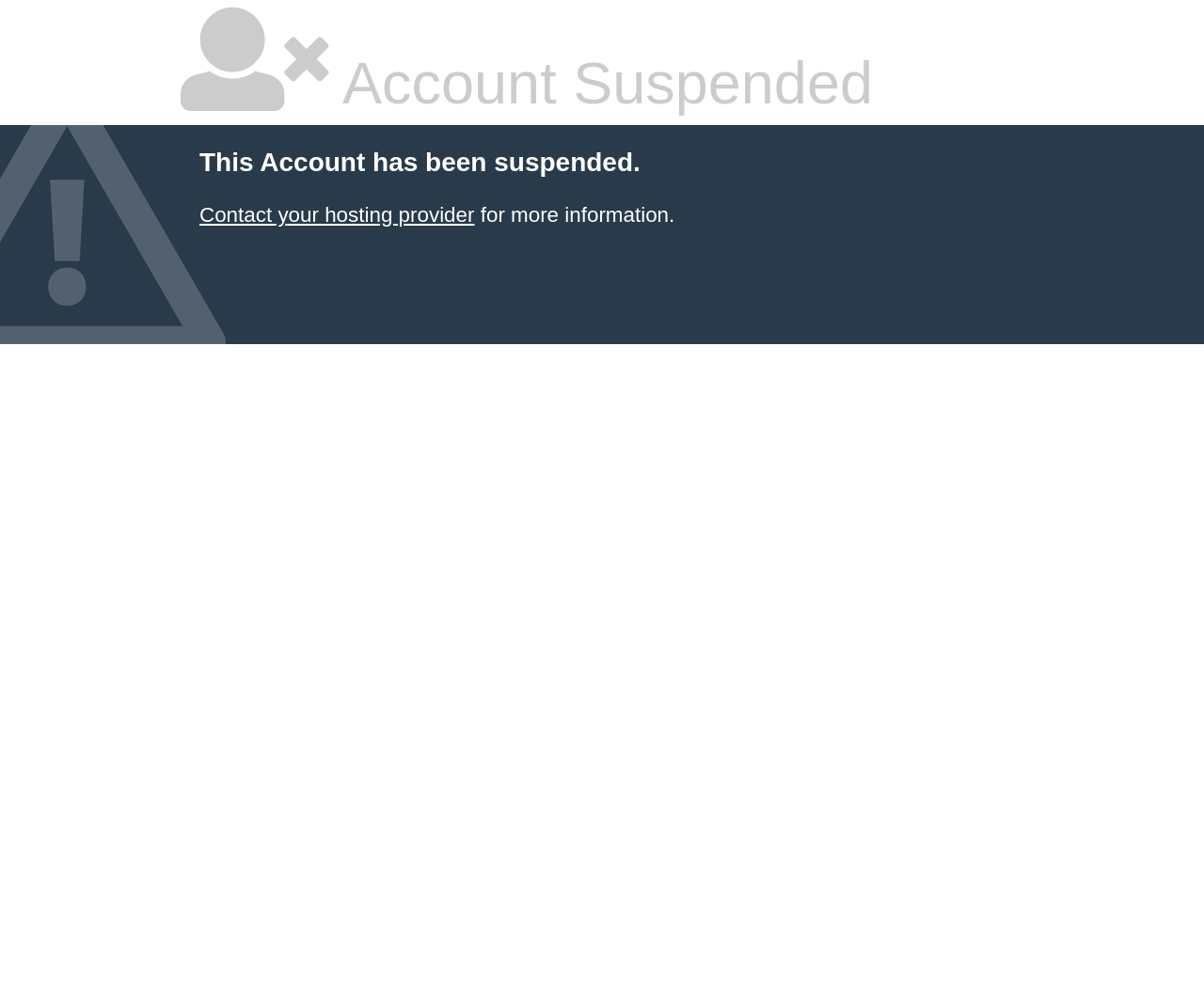Given the description of the UI element: "Contact your hosting provider", predict the bounding box coordinates in the form of [left, top, right, bottom], with each value being a float between 0 and 1.

[0.166, 0.202, 0.394, 0.225]